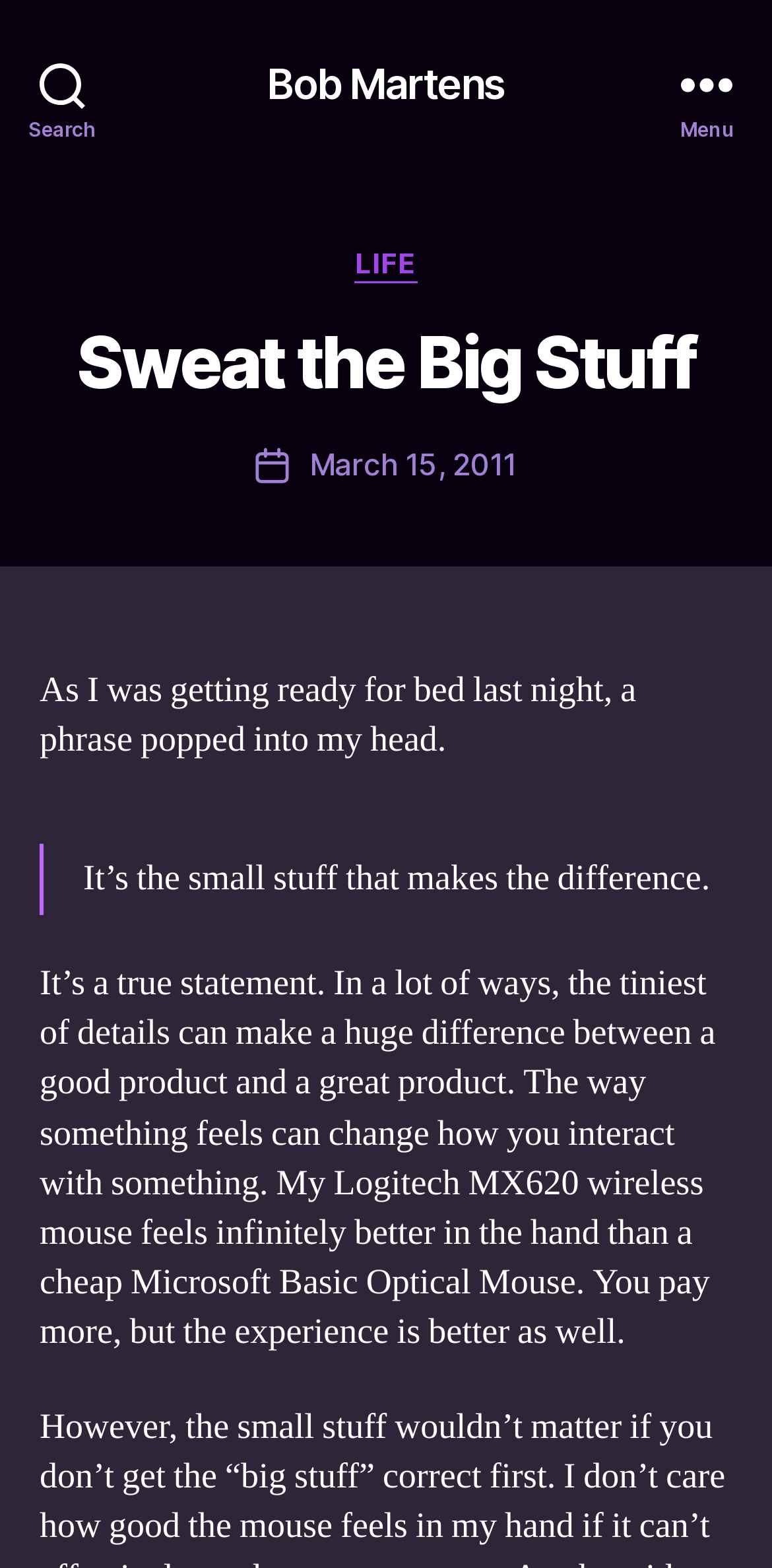What is the principal heading displayed on the webpage?

Sweat the Big Stuff